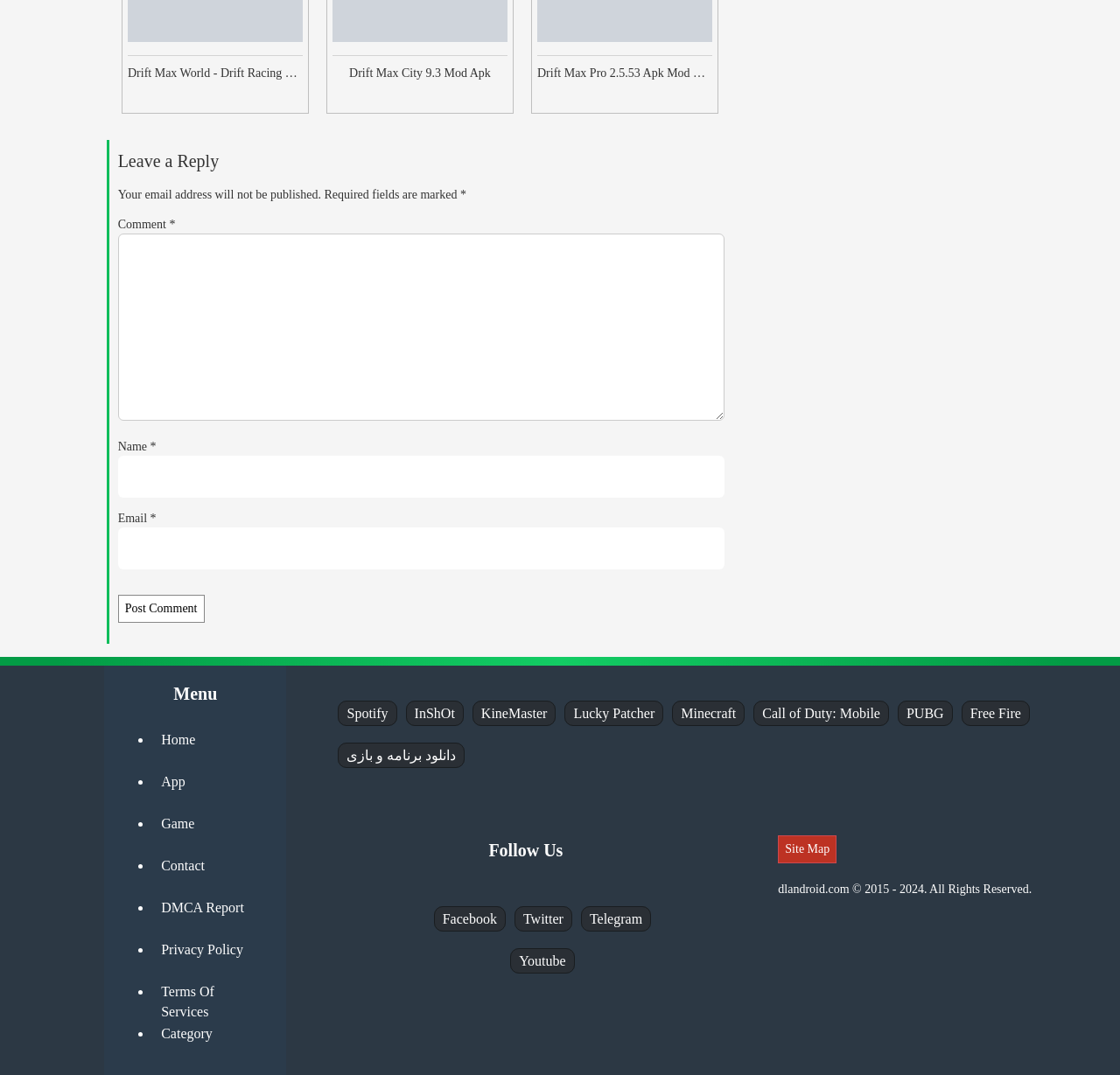Locate the bounding box coordinates of the region to be clicked to comply with the following instruction: "Click on the Post Comment button". The coordinates must be four float numbers between 0 and 1, in the form [left, top, right, bottom].

[0.105, 0.553, 0.182, 0.579]